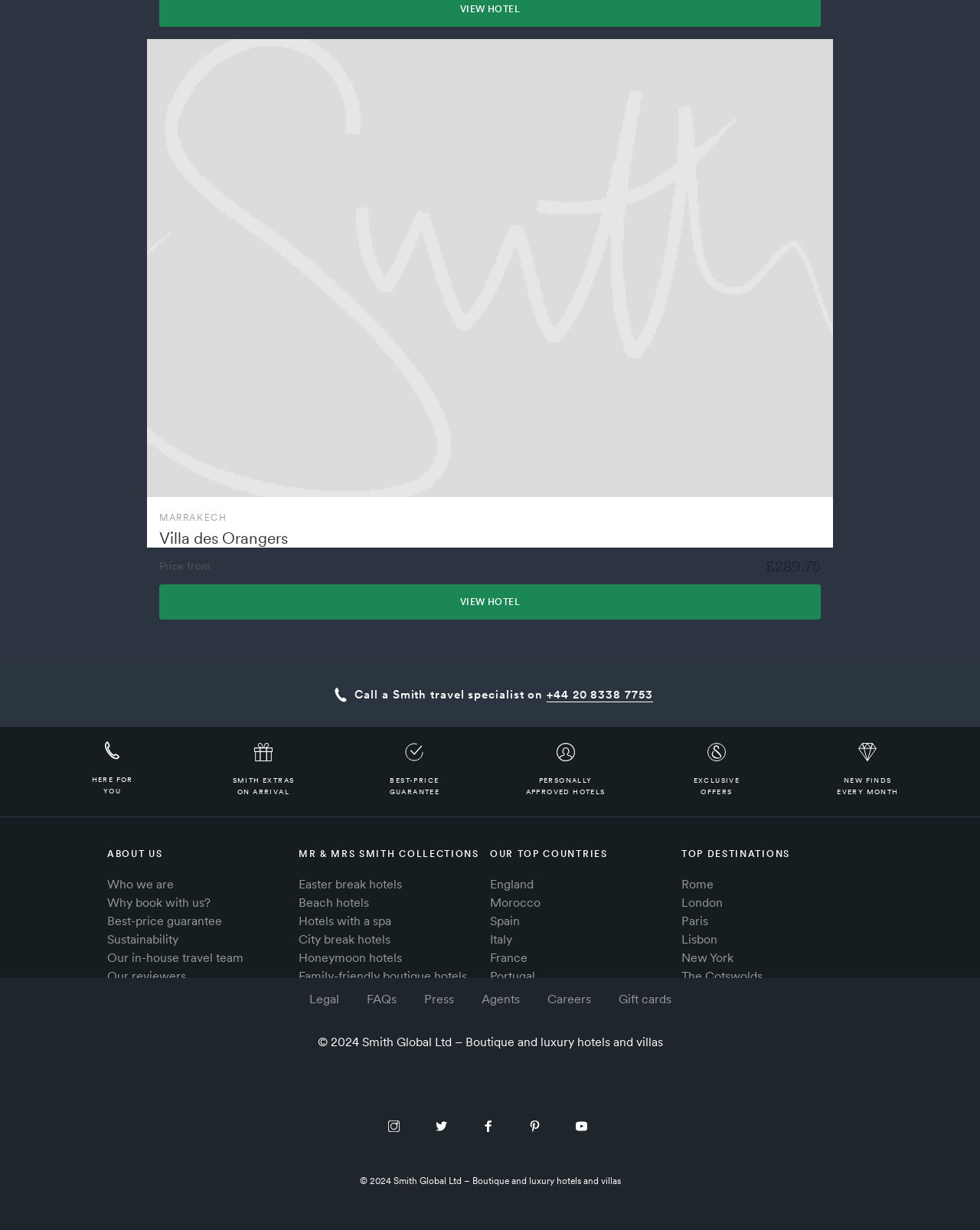Locate the bounding box coordinates of the area that needs to be clicked to fulfill the following instruction: "Visit Rome". The coordinates should be in the format of four float numbers between 0 and 1, namely [left, top, right, bottom].

[0.695, 0.713, 0.728, 0.725]